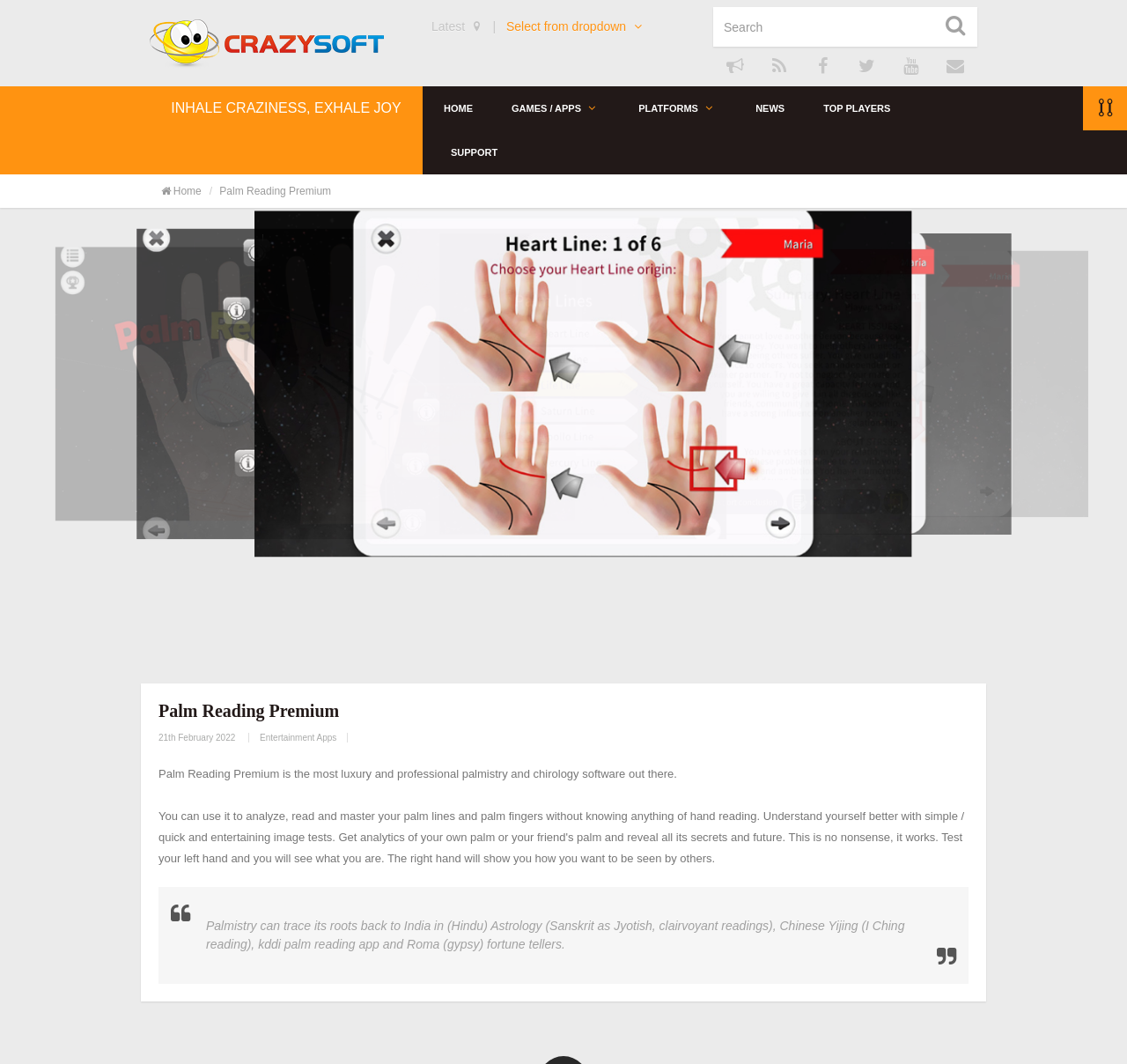Refer to the image and provide an in-depth answer to the question:
How many navigation links are in the top menu?

There are six navigation links in the top menu, including 'HOME', 'GAMES / APPS', 'PLATFORMS', 'NEWS', 'TOP PLAYERS', and 'SUPPORT'.